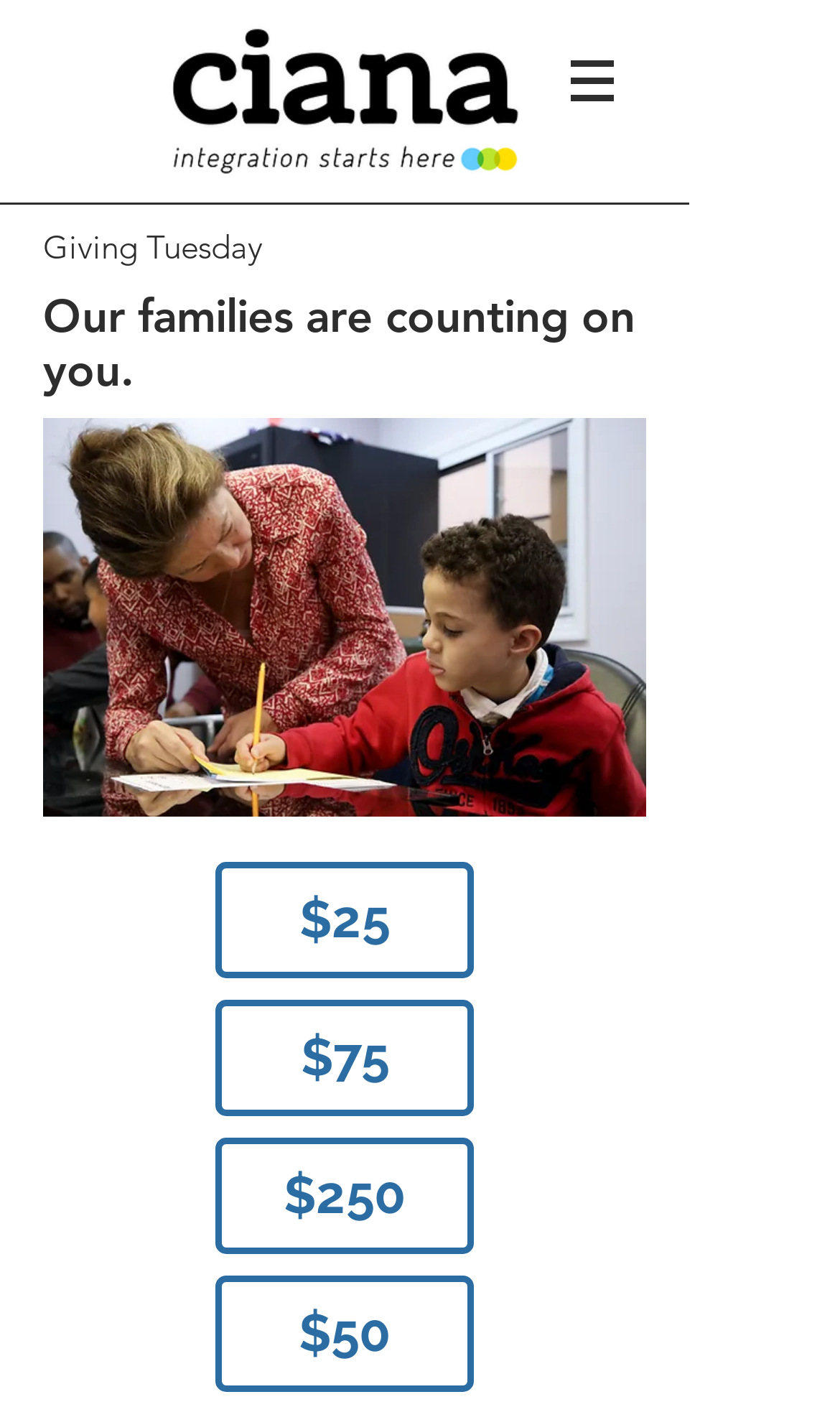What is the purpose of the webpage?
Answer the question with a thorough and detailed explanation.

The webpage has a heading 'Giving Tuesday' and several links with dollar amounts, indicating that the purpose of the webpage is to encourage donations.